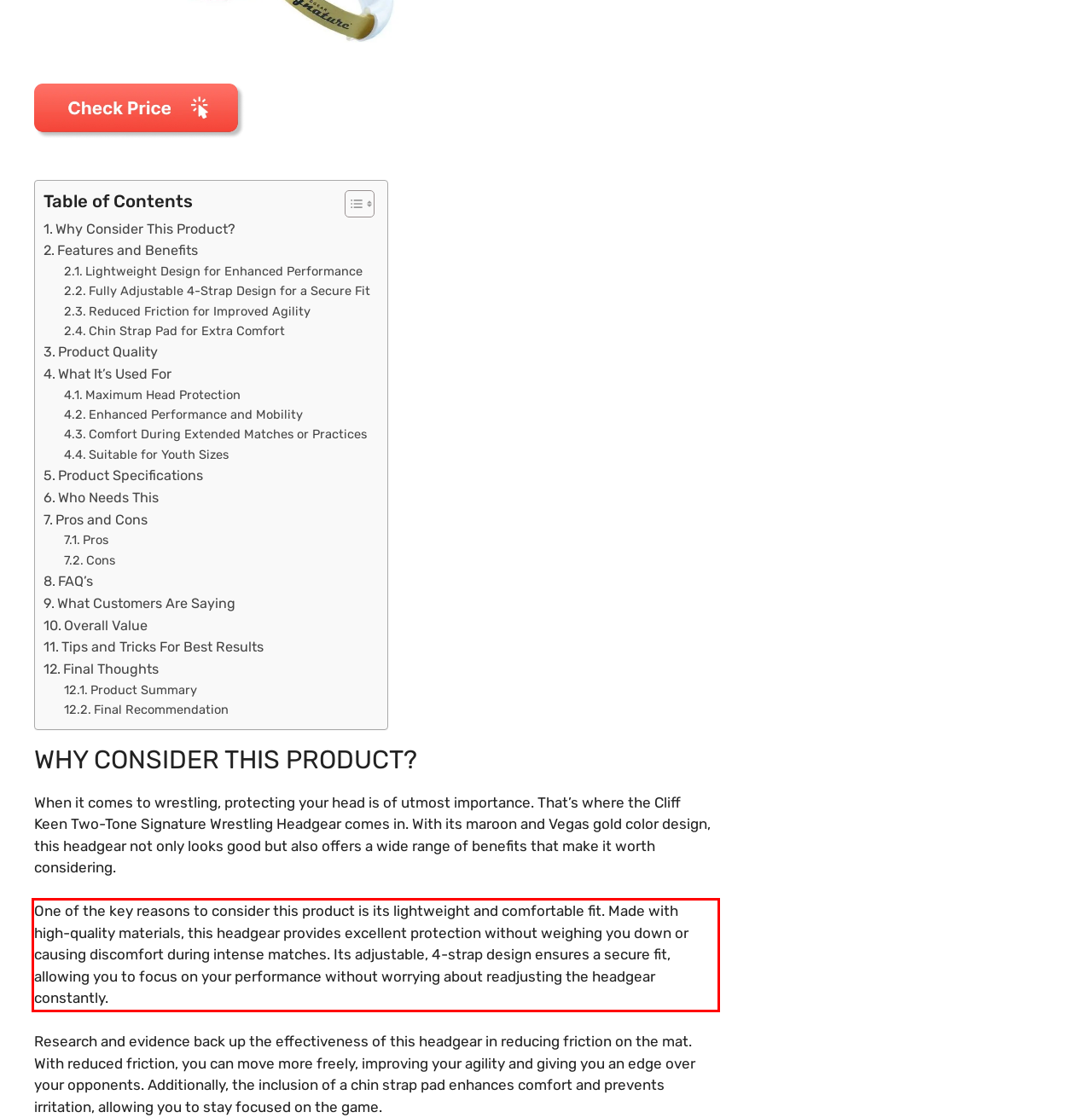Look at the screenshot of the webpage, locate the red rectangle bounding box, and generate the text content that it contains.

One of the key reasons to consider this product is its lightweight and comfortable fit. Made with high-quality materials, this headgear provides excellent protection without weighing you down or causing discomfort during intense matches. Its adjustable, 4-strap design ensures a secure fit, allowing you to focus on your performance without worrying about readjusting the headgear constantly.